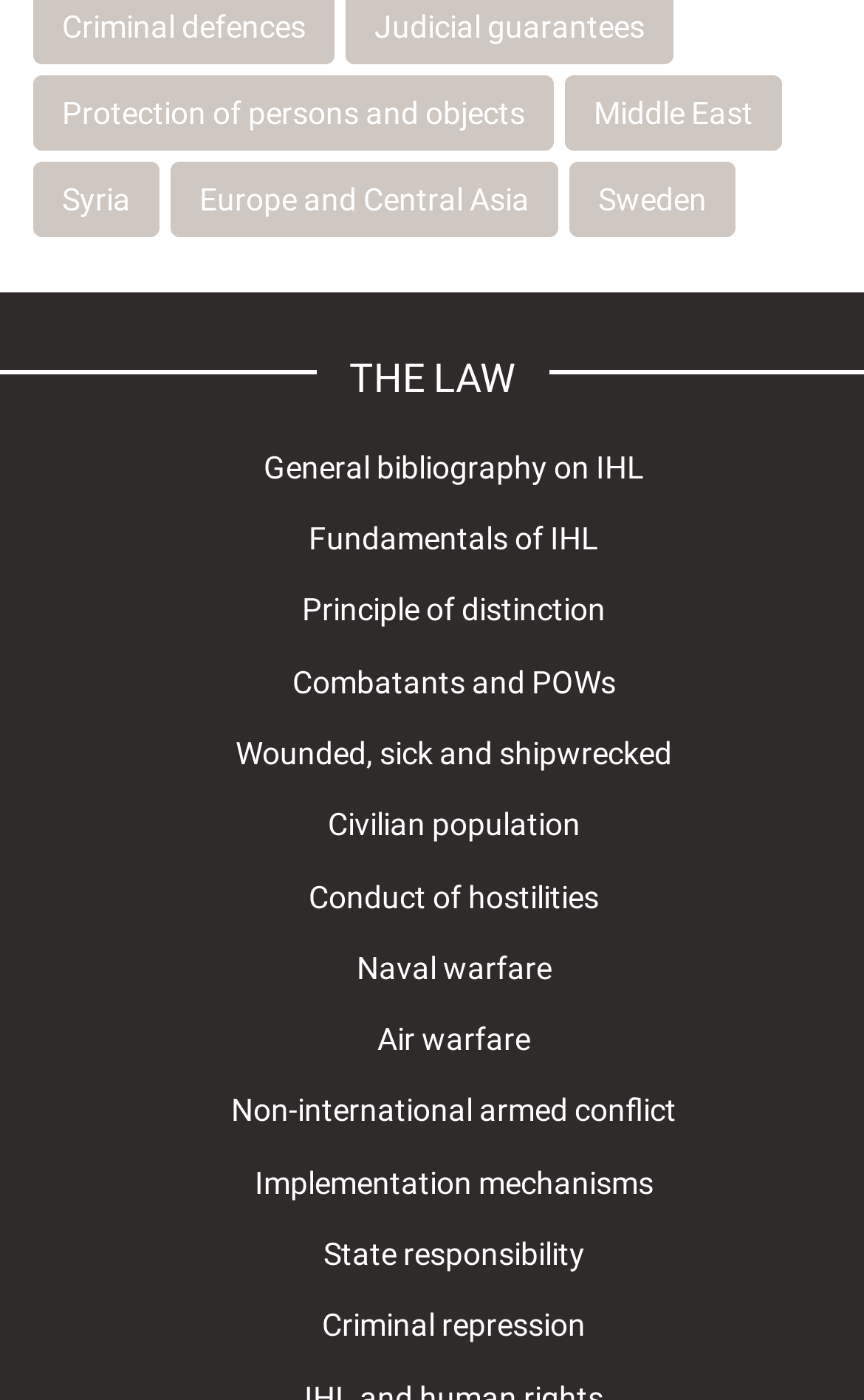What is the topic of the link 'Wounded, sick and shipwrecked'? Based on the image, give a response in one word or a short phrase.

Protection of persons